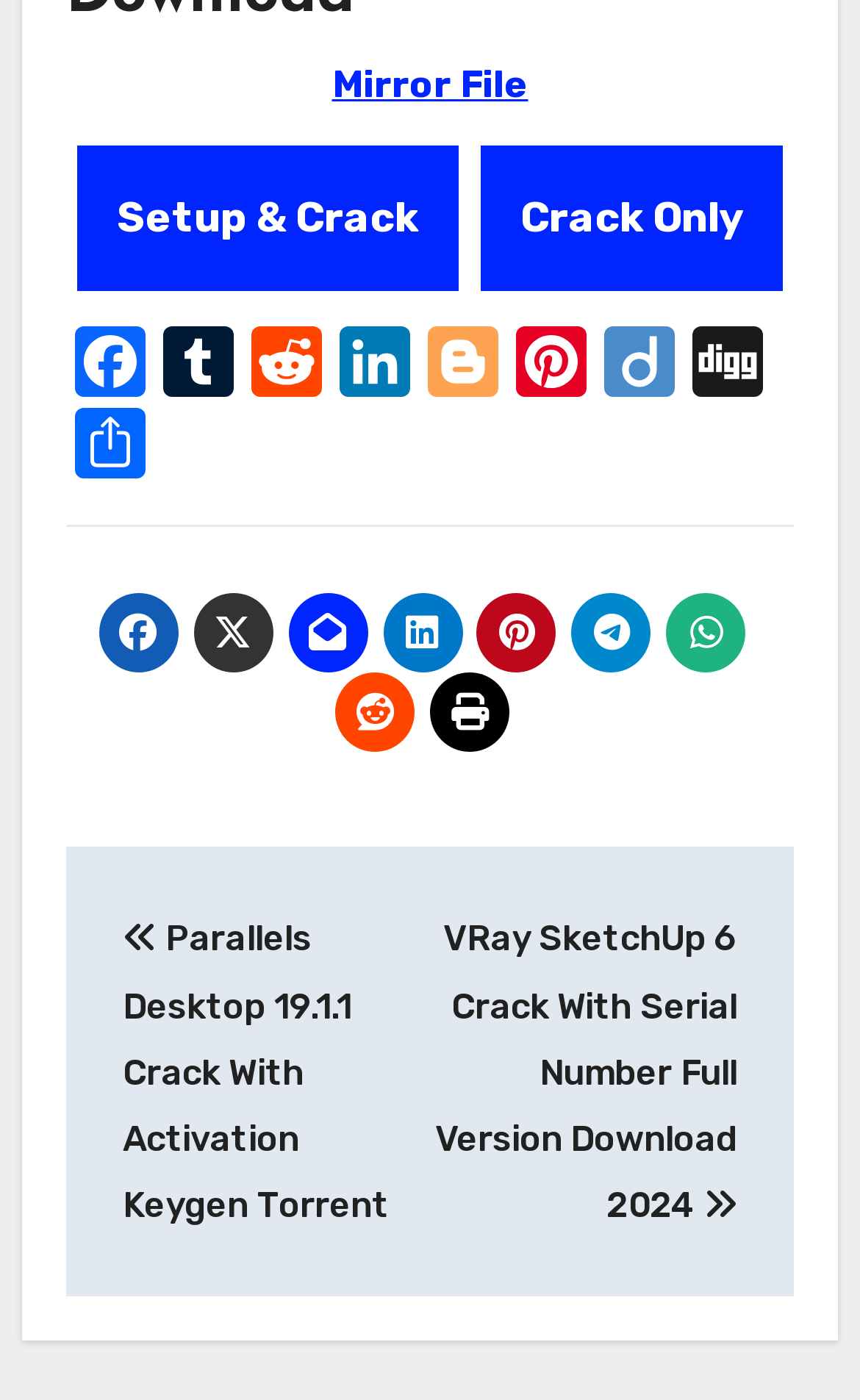Please answer the following question using a single word or phrase: What is the topic of the first post?

Parallels Desktop 19.1.1 Crack